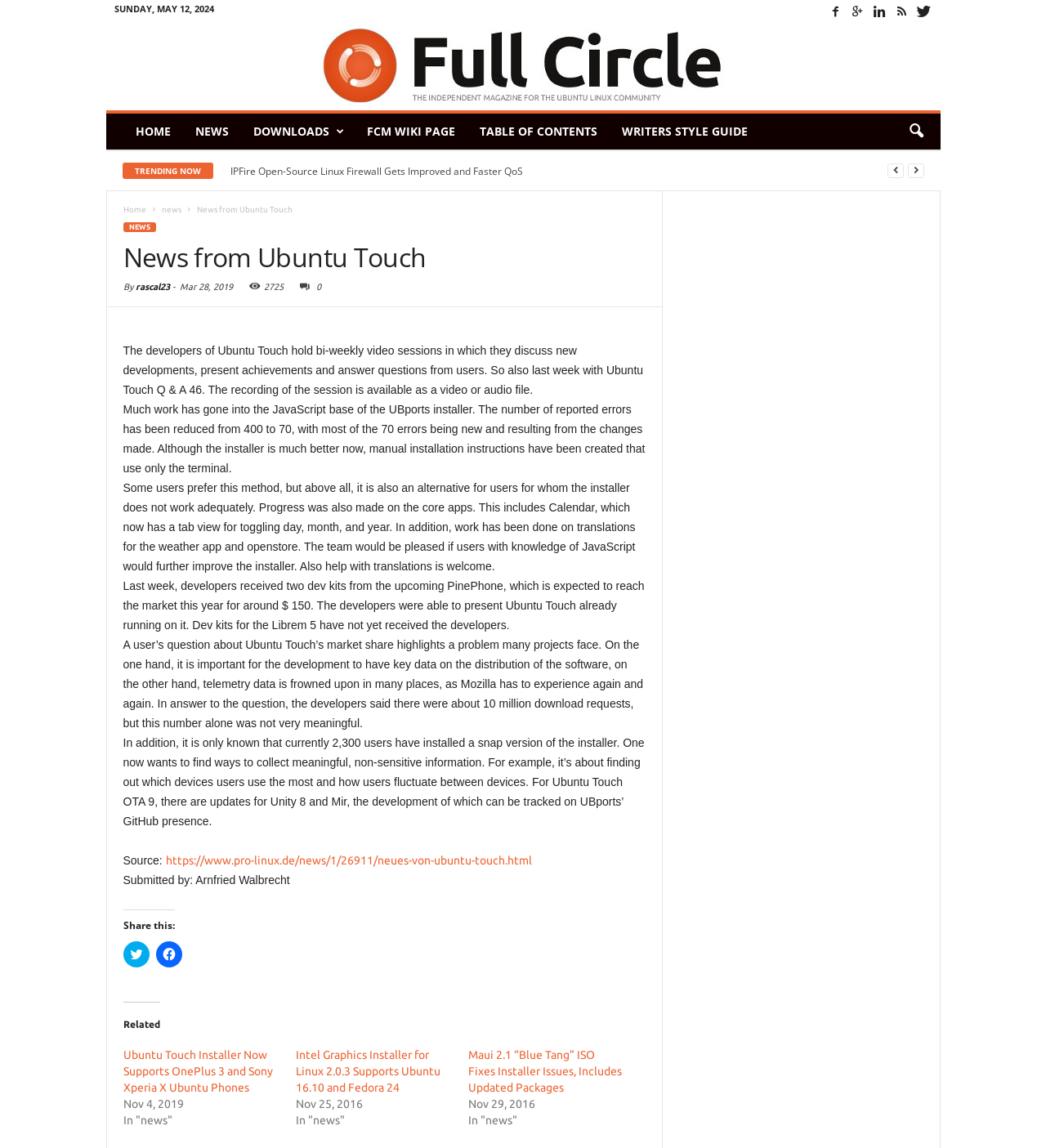Identify the bounding box coordinates of the area you need to click to perform the following instruction: "Read the news about 'Zorin OS 15 Lite Released as a Windows 7 Replacement, Based on Ubuntu 18.04 LTS'".

[0.22, 0.141, 0.795, 0.156]